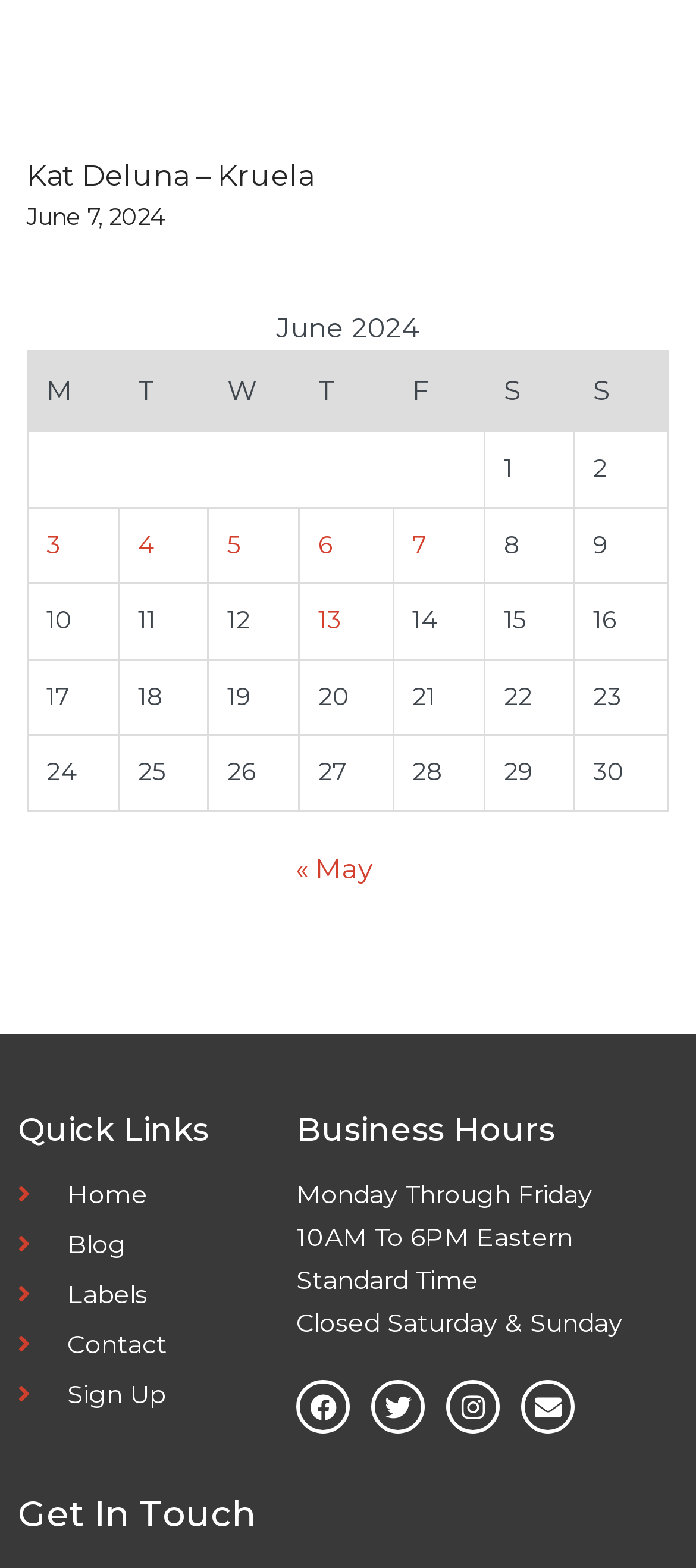Could you provide the bounding box coordinates for the portion of the screen to click to complete this instruction: "Click on the 'Facebook' link"?

[0.426, 0.88, 0.503, 0.914]